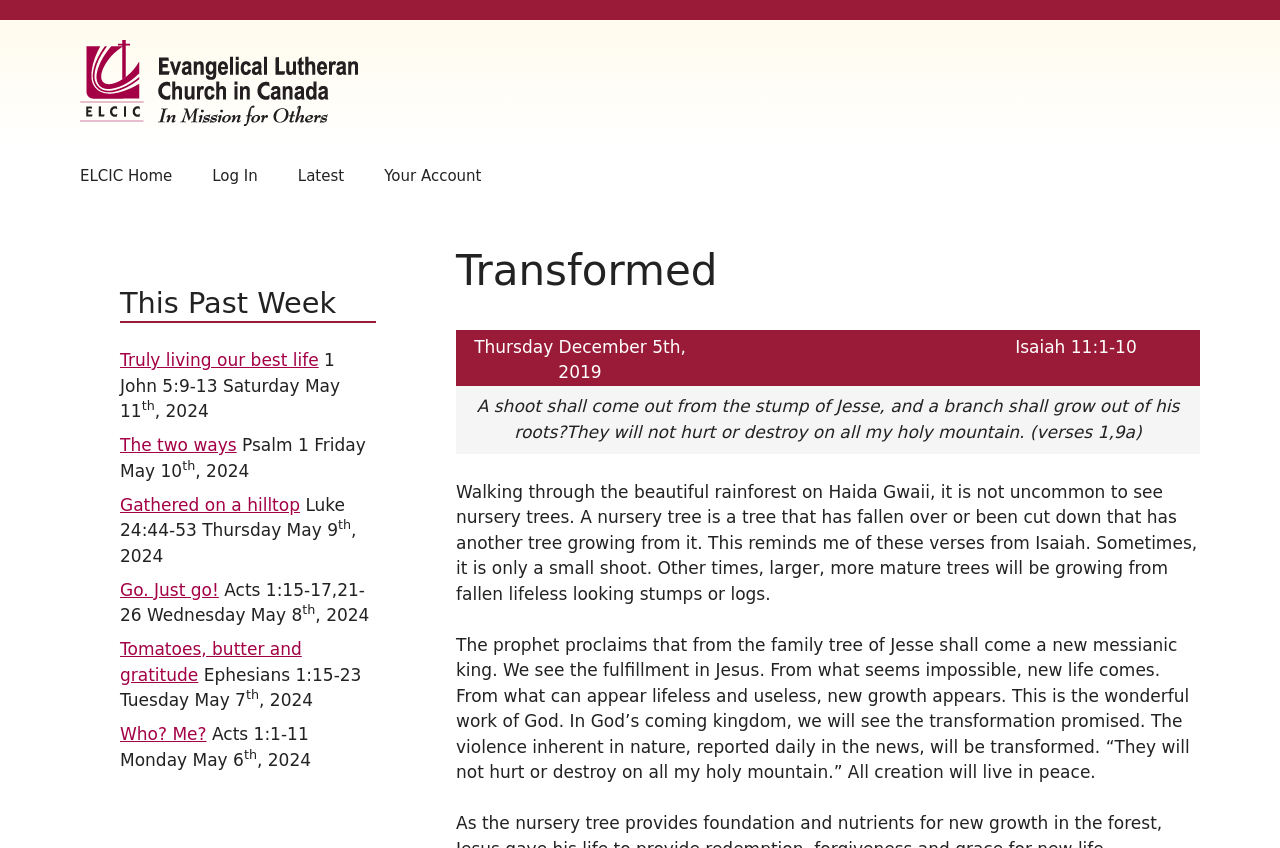Using the details from the image, please elaborate on the following question: What is the name of the website?

The name of the website can be found in the banner element at the top of the webpage, which contains the text 'Eternity for Today'.